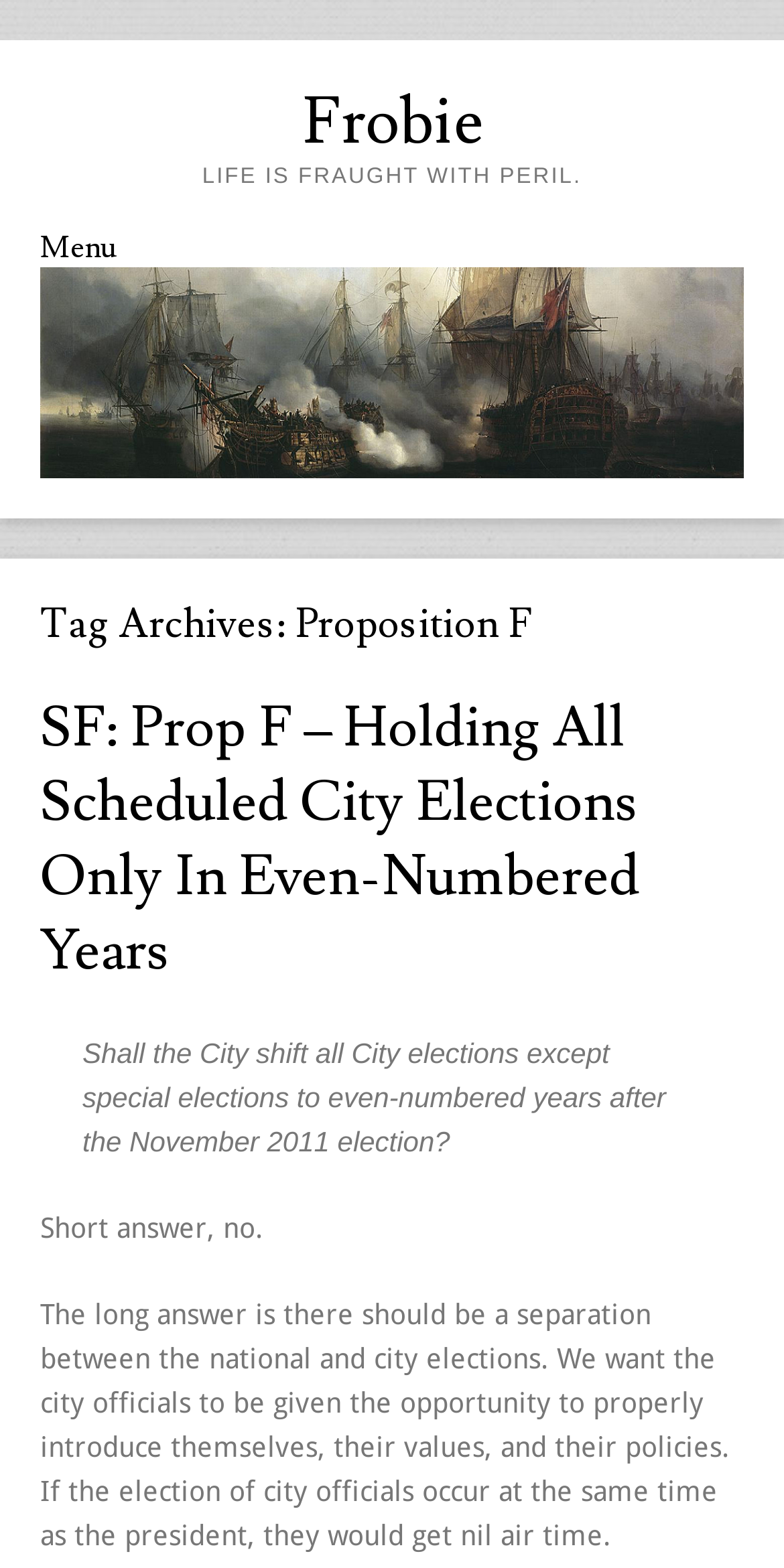Given the element description: "Frobie", predict the bounding box coordinates of the UI element it refers to, using four float numbers between 0 and 1, i.e., [left, top, right, bottom].

[0.386, 0.051, 0.614, 0.105]